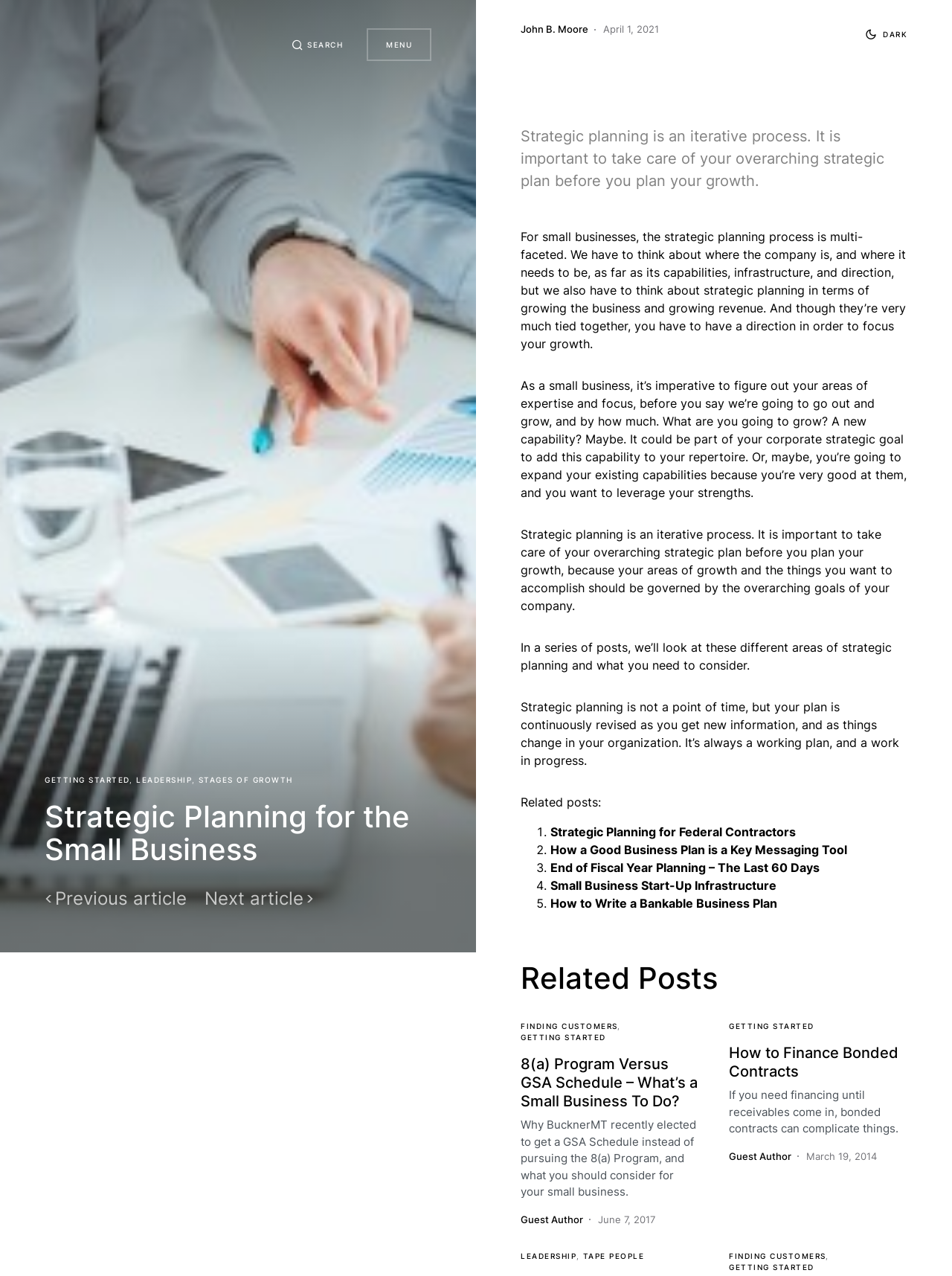Provide the bounding box coordinates for the specified HTML element described in this description: "Menu". The coordinates should be four float numbers ranging from 0 to 1, in the format [left, top, right, bottom].

[0.385, 0.022, 0.453, 0.048]